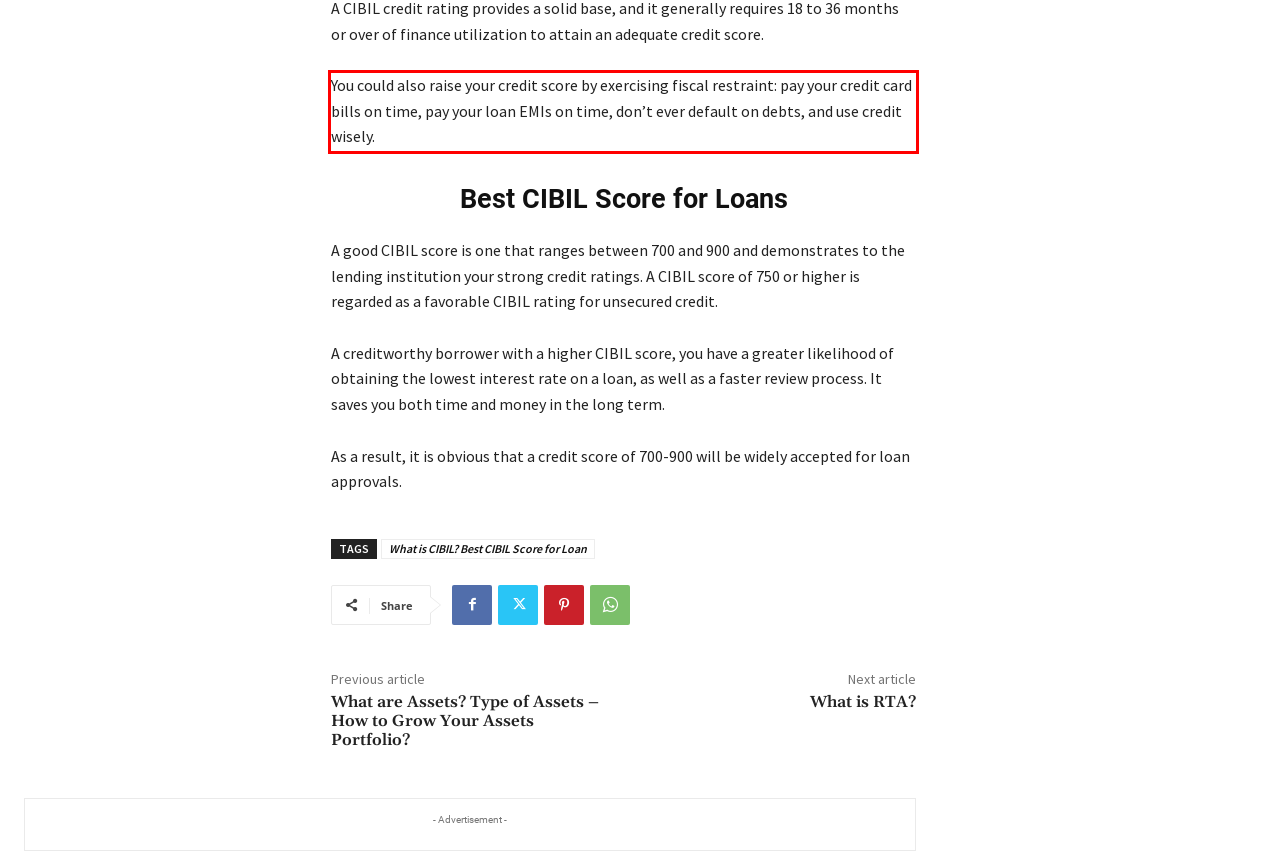Please identify and extract the text from the UI element that is surrounded by a red bounding box in the provided webpage screenshot.

You could also raise your credit score by exercising fiscal restraint: pay your credit card bills on time, pay your loan EMIs on time, don’t ever default on debts, and use credit wisely.